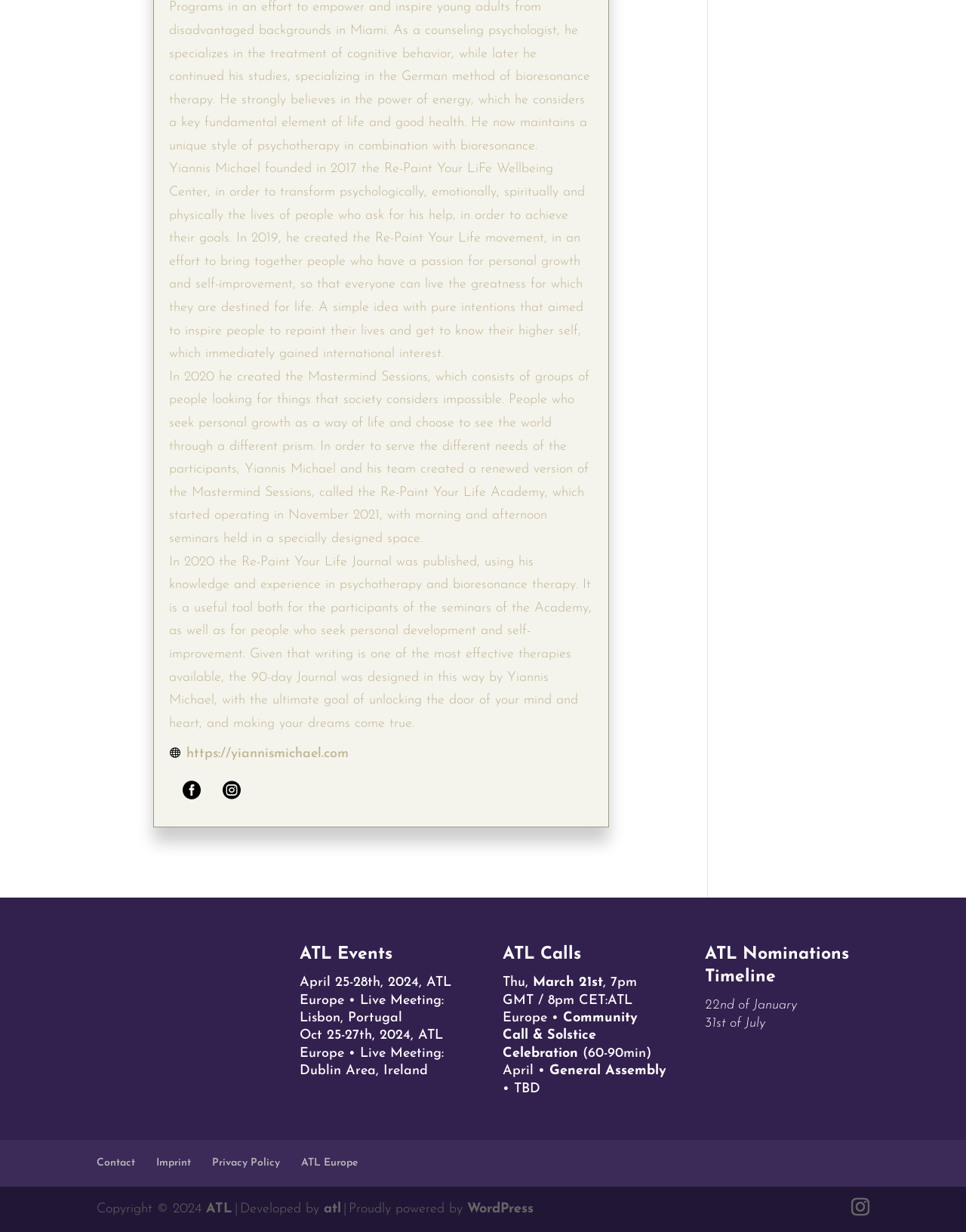Use a single word or phrase to answer the question: 
What is the copyright year of the website?

2024